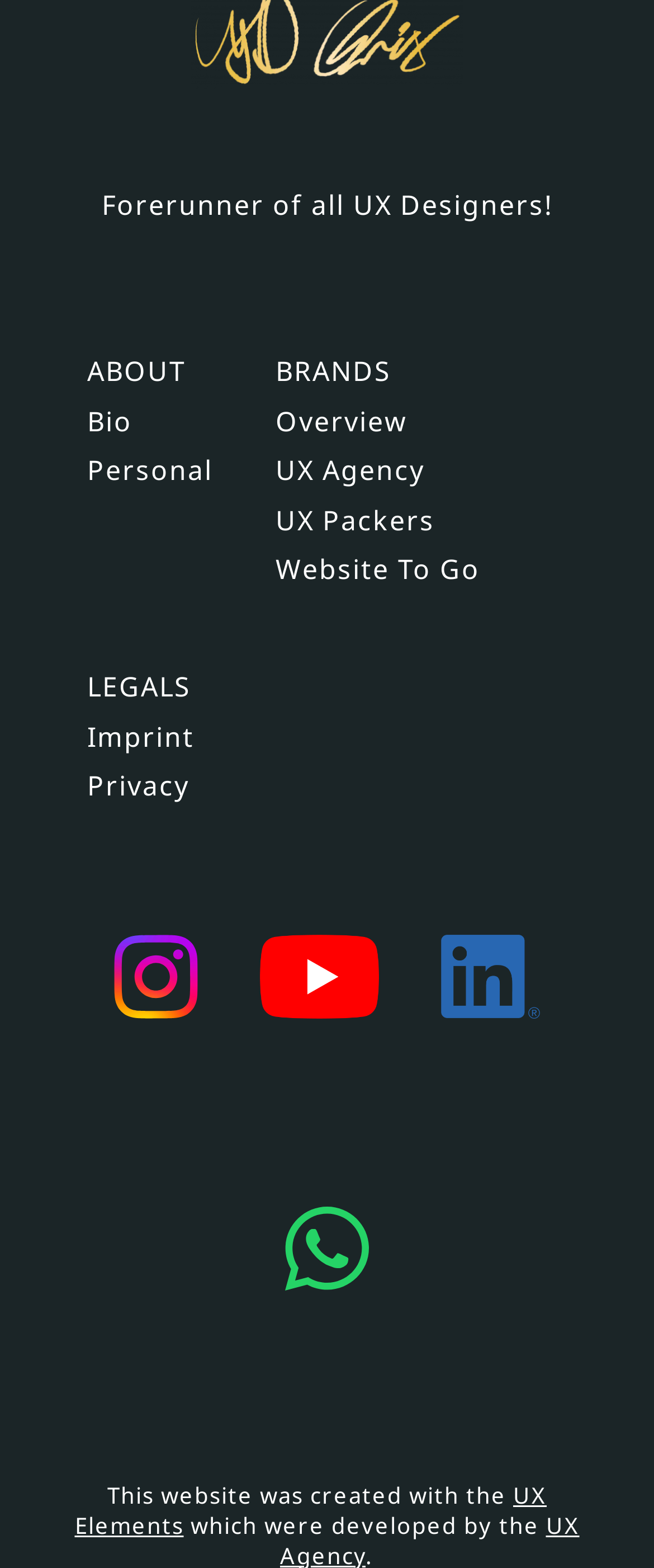Identify the bounding box coordinates for the UI element described as follows: "Show All". Ensure the coordinates are four float numbers between 0 and 1, formatted as [left, top, right, bottom].

None